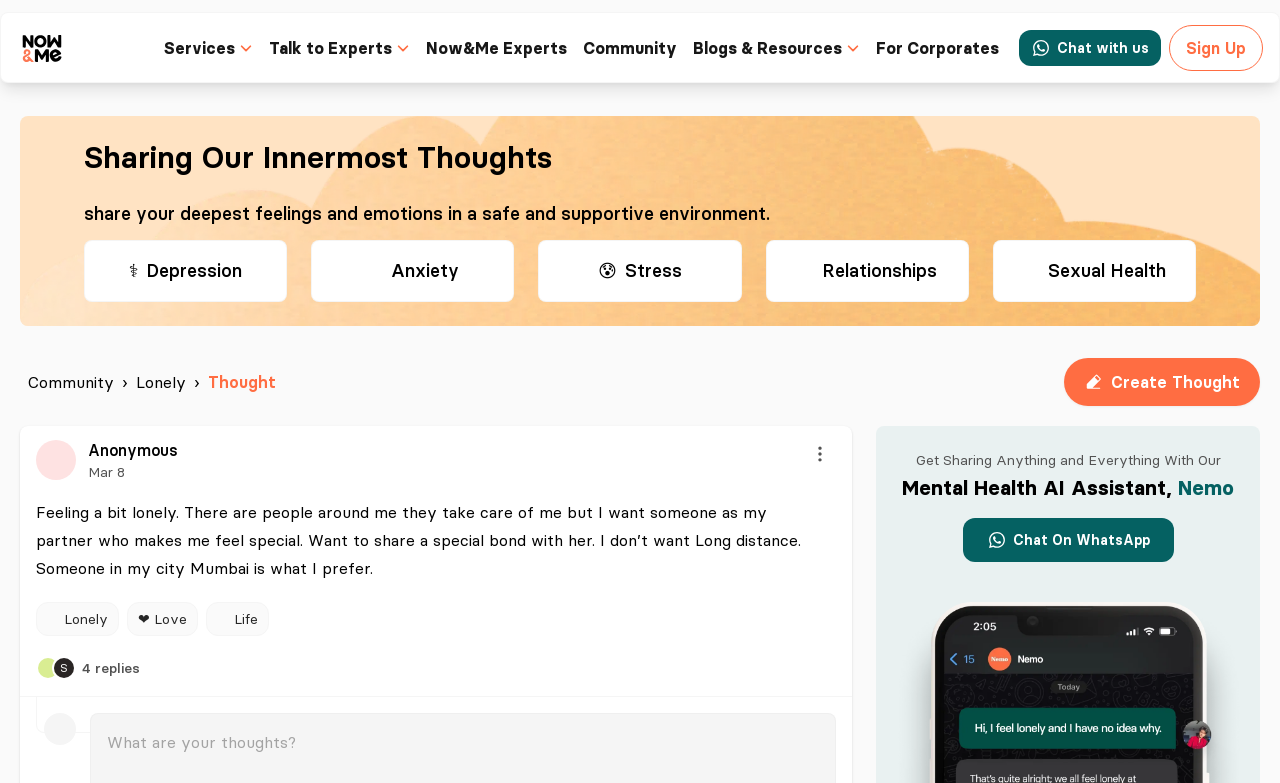What is the alternative way to chat with the user who posted the thought?
Refer to the screenshot and respond with a concise word or phrase.

WhatsApp